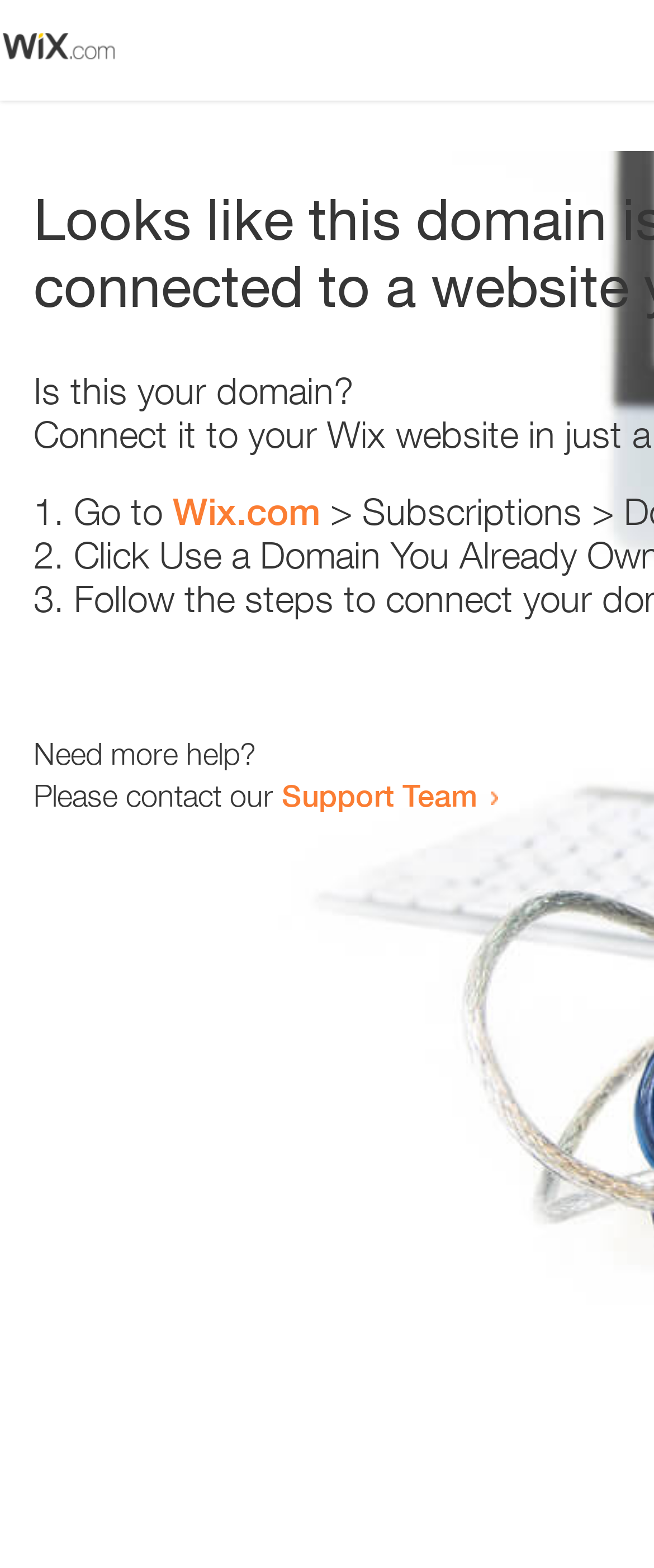Who can be contacted for further assistance?
Give a detailed explanation using the information visible in the image.

For further assistance, one can contact the Support Team, as indicated by the static text 'Please contact our' followed by a link to the Support Team.